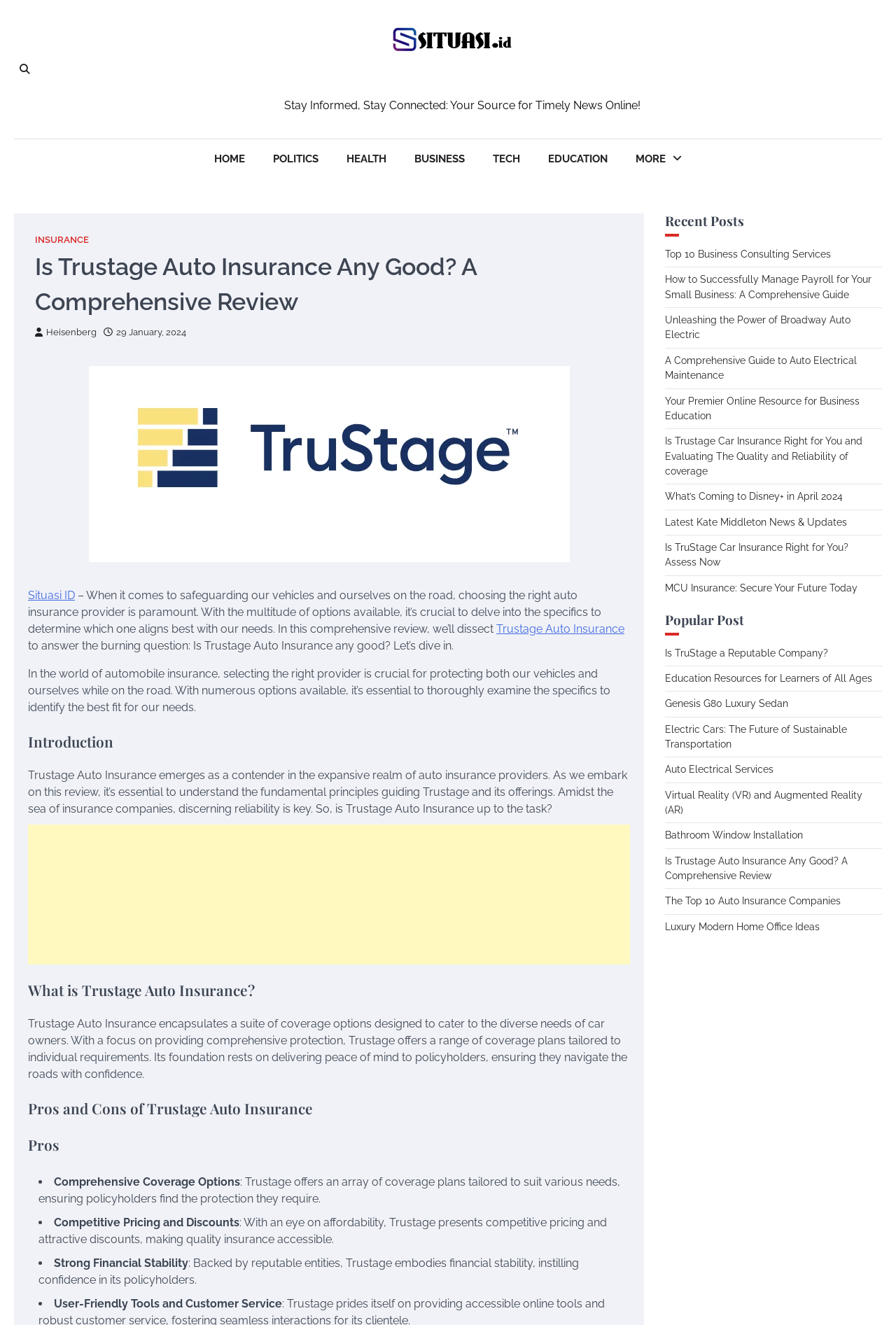Identify the bounding box coordinates of the clickable section necessary to follow the following instruction: "Click on the 'HOME' link". The coordinates should be presented as four float numbers from 0 to 1, i.e., [left, top, right, bottom].

[0.223, 0.105, 0.289, 0.135]